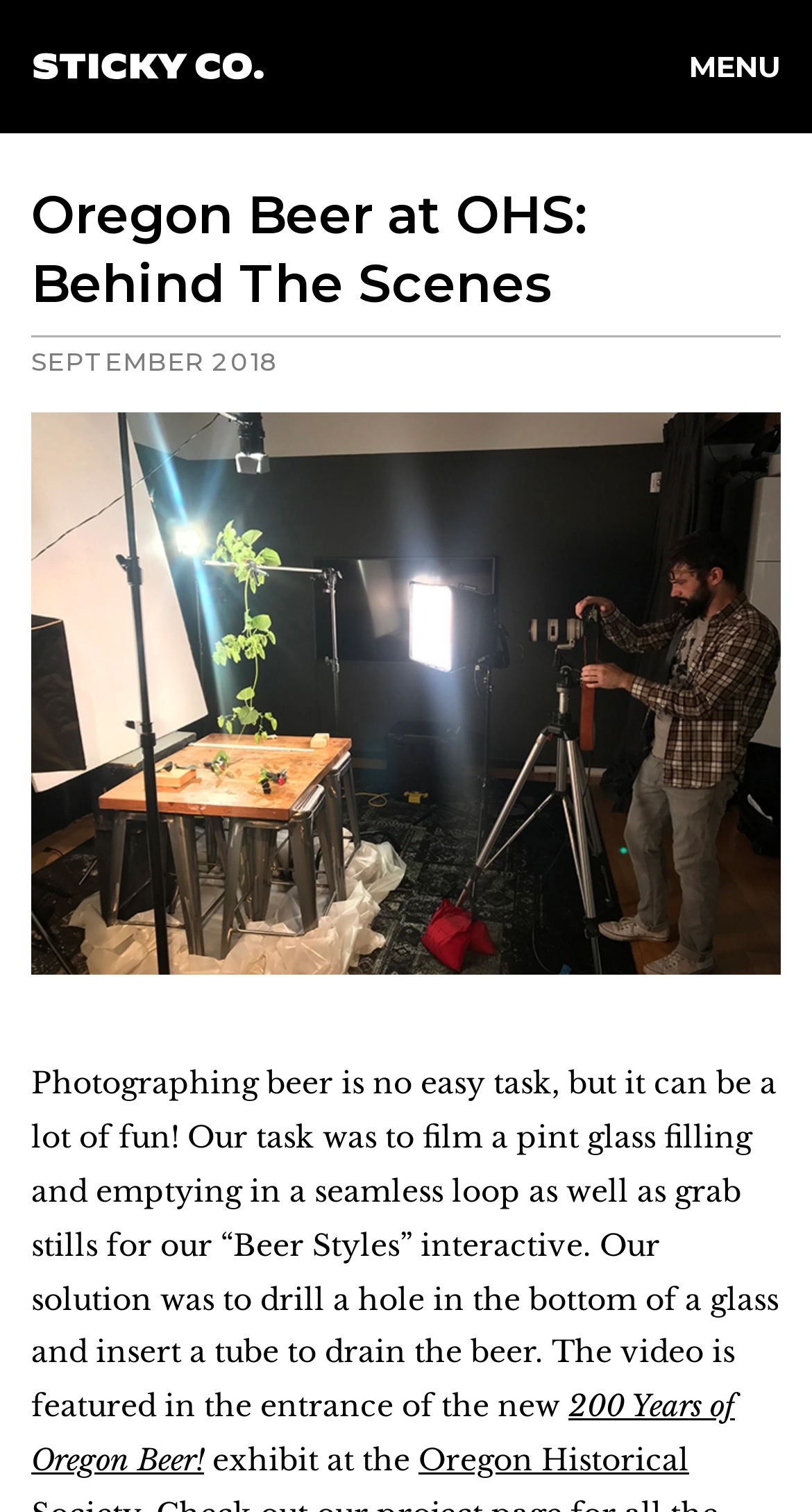Create a detailed description of the webpage's content and layout.

The webpage appears to be a blog post or article about a photography project related to beer. At the top left of the page, there is a small image. On the top right, there is a "MENU" button. Below the menu button, there is a header section that spans almost the entire width of the page. The header section contains a heading that reads "Oregon Beer at OHS: Behind The Scenes" and a subheading that reads "SEPTEMBER 2018". 

Below the header section, there is a large image that takes up most of the page's width, labeled as "Beer Shoot 1". This image is likely a photograph related to the project. 

Underneath the image, there is a block of text that describes the project. The text explains that photographing beer is challenging but fun, and that the task was to film a pint glass filling and emptying in a seamless loop, as well as taking stills for an interactive feature called "Beer Styles". The text also describes the solution they came up with, which involved drilling a hole in the bottom of a glass and inserting a tube to drain the beer.

At the bottom of the page, there is a link that reads "200 Years of Oregon Beer!" and a few words that appear to be part of the same sentence, "exhibit at the".